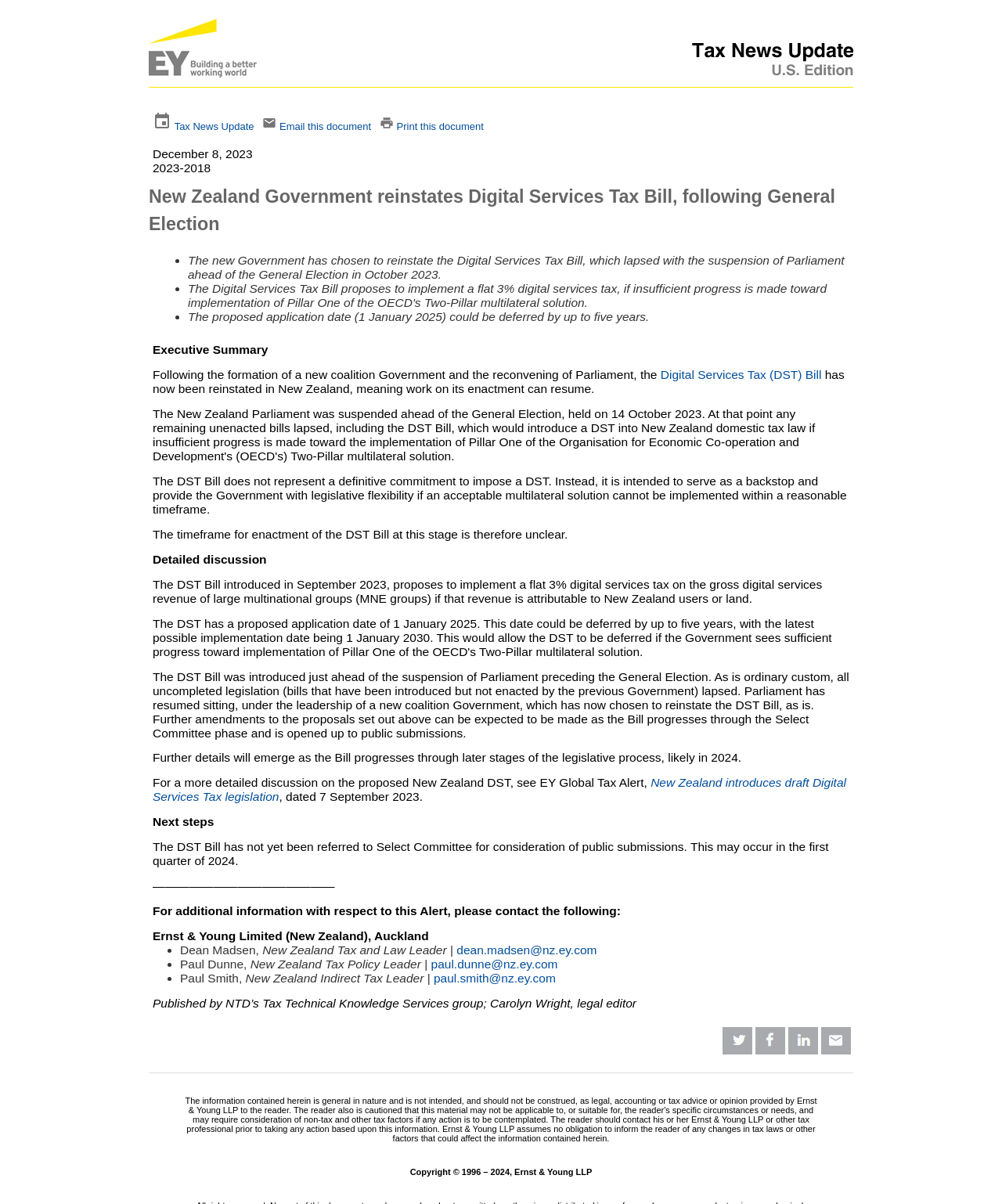What is the proposed digital services tax rate?
Relying on the image, give a concise answer in one word or a brief phrase.

3%